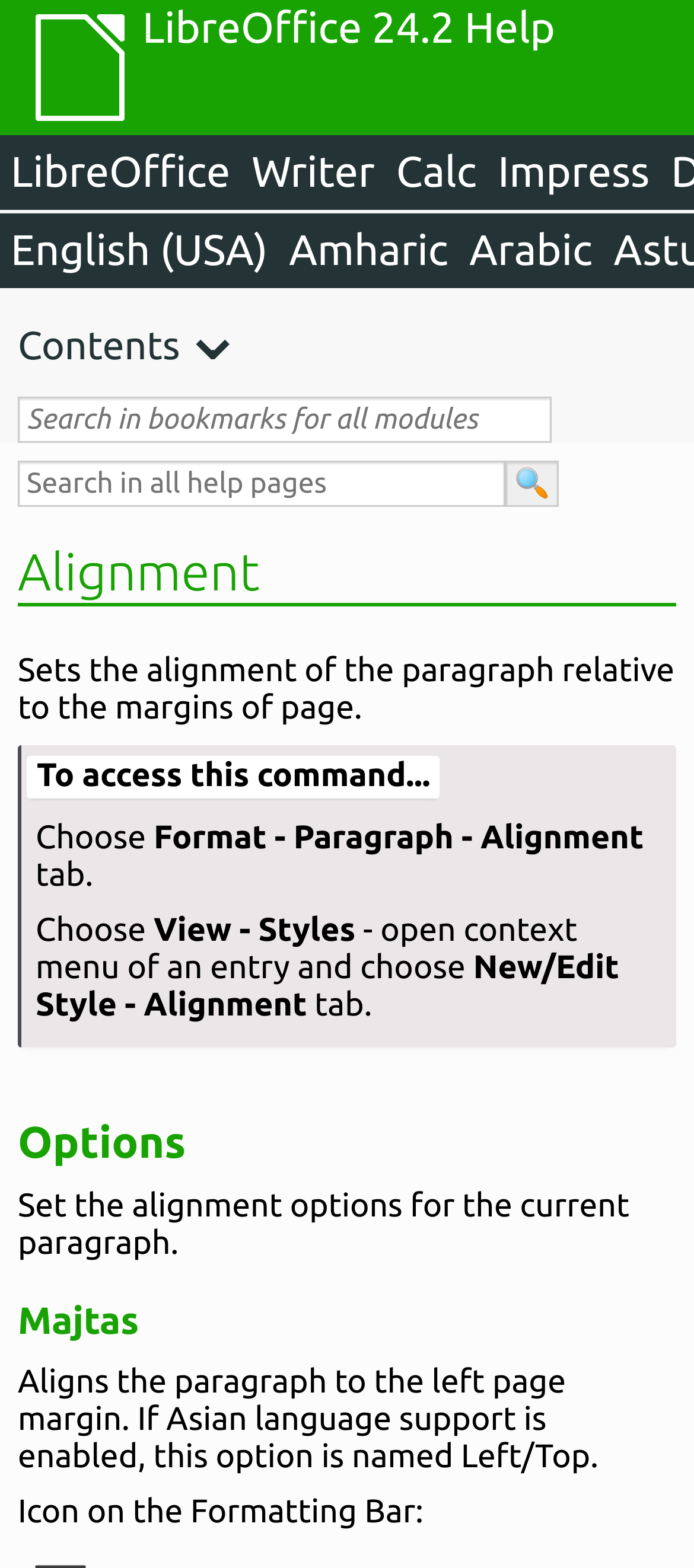For the element described, predict the bounding box coordinates as (top-left x, top-left y, bottom-right x, bottom-right y). All values should be between 0 and 1. Element description: easy payday loans near me

None